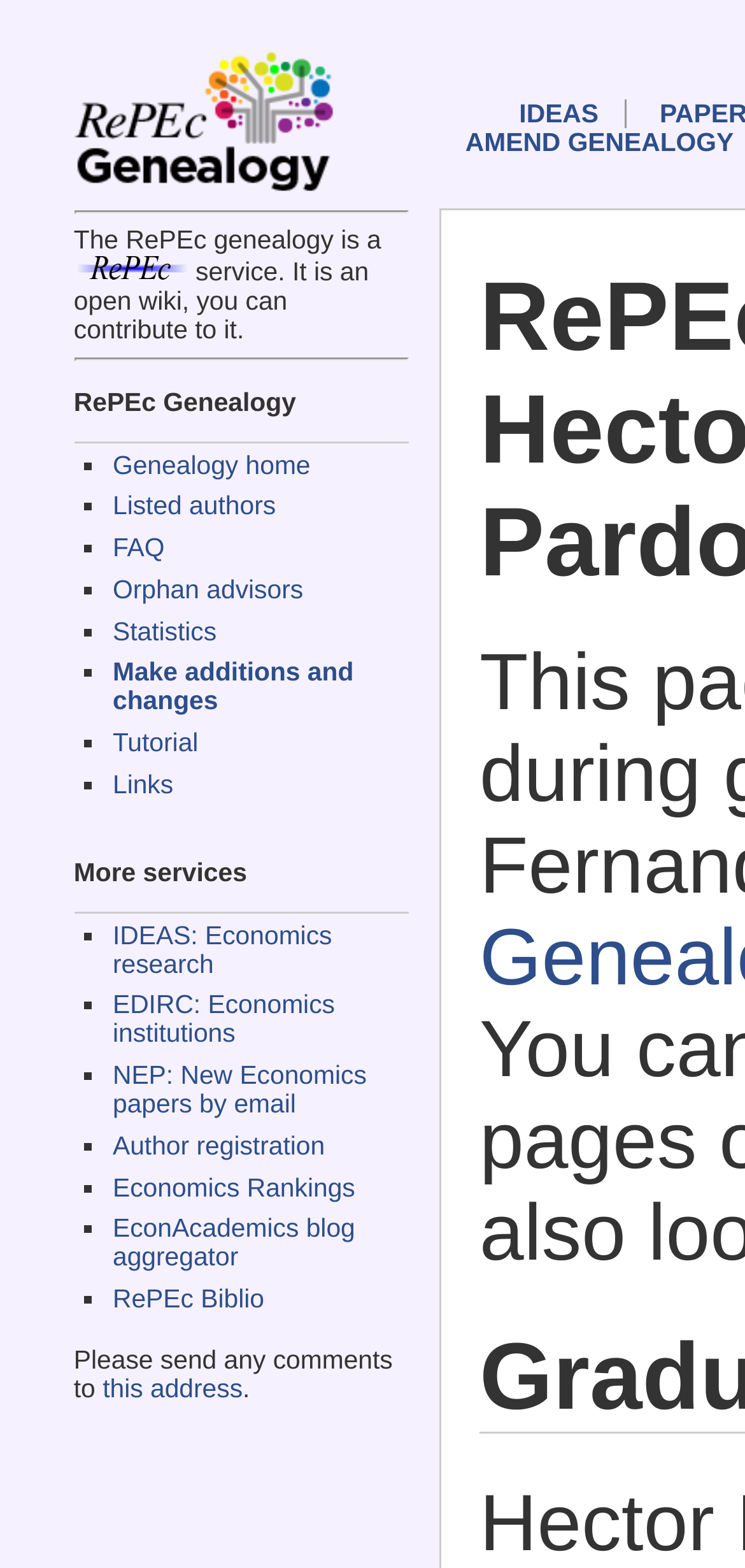Illustrate the webpage thoroughly, mentioning all important details.

This webpage is a genealogy page for Hector Fernando Calvo Pardo on the RePEc (Research Papers in Economics) platform. At the top left, there is a link to "Genealogy home" accompanied by a small image. Below this, there is a horizontal separator line. 

Next, there is a brief description of the RePEc genealogy service, which is an open wiki that users can contribute to. This text is followed by another horizontal separator line. 

The main content of the page is divided into two sections. The first section, titled "RePEc Genealogy", contains a list of links to various genealogy-related pages, including "Genealogy home", "Listed authors", "FAQ", and others. Each link is preceded by a bullet point marker. 

The second section, titled "More services", lists additional links to other RePEc services, such as "IDEAS: Economics research", "EDIRC: Economics institutions", and "Economics Rankings". Again, each link is preceded by a bullet point marker. 

At the bottom of the page, there is a note asking users to send comments to a specific address, which is provided as a link. There is also a small link to "IDEAS" at the bottom right of the page.